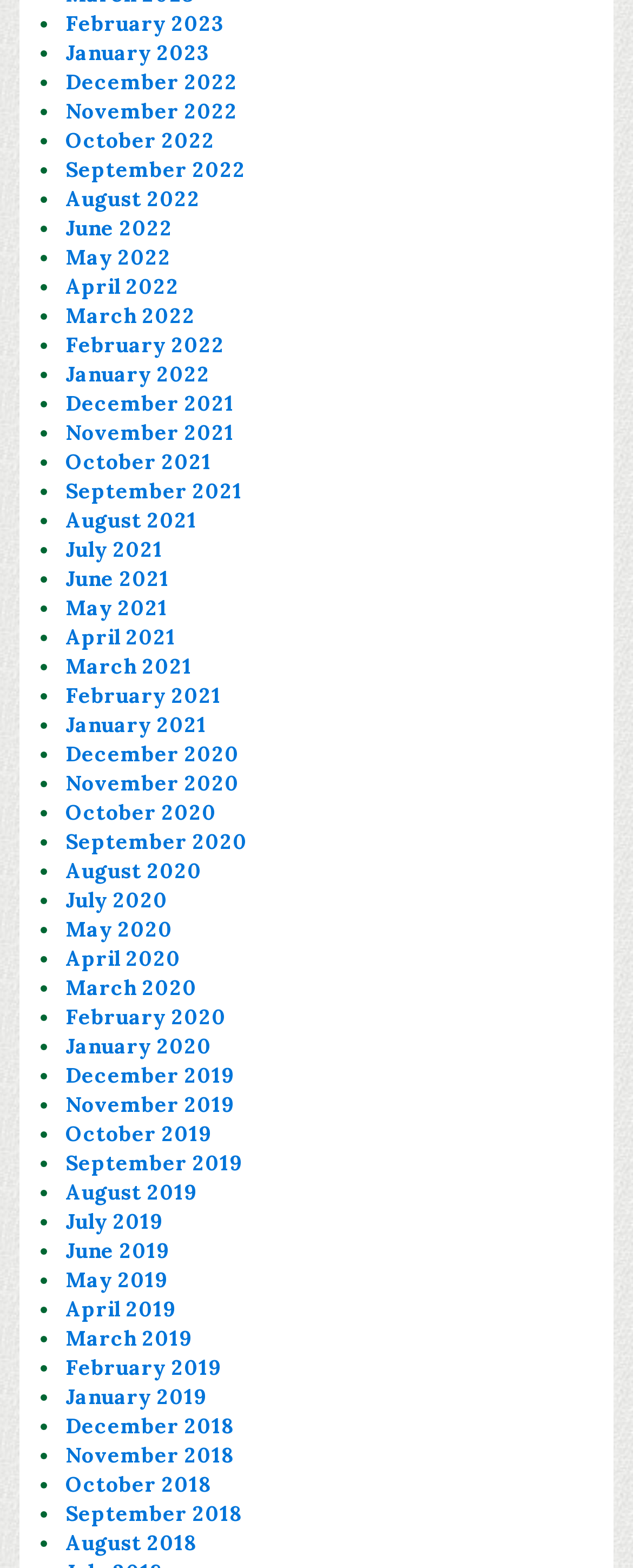Please determine the bounding box coordinates for the element that should be clicked to follow these instructions: "View January 2022".

[0.103, 0.23, 0.331, 0.248]